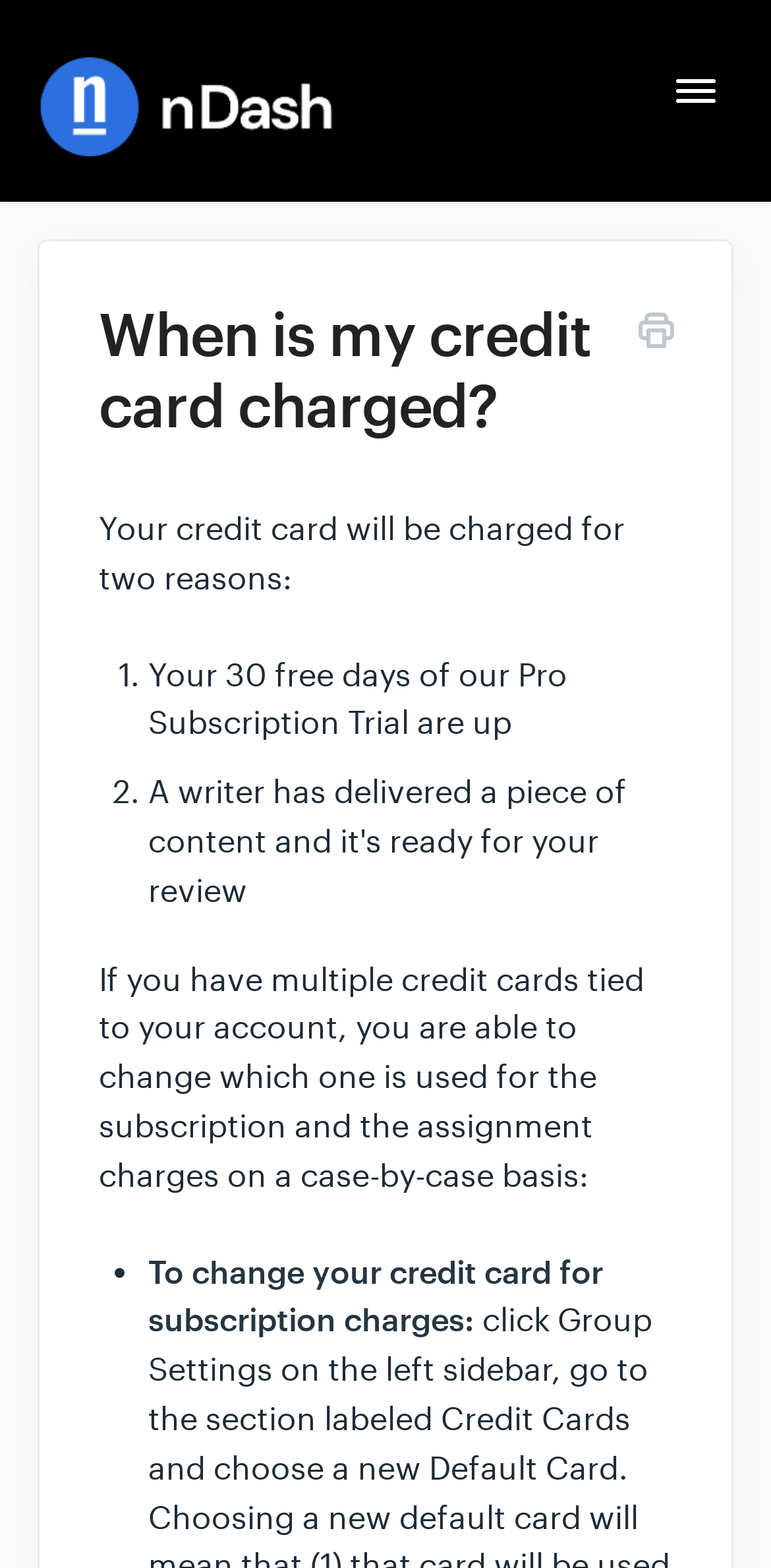Please predict the bounding box coordinates (top-left x, top-left y, bottom-right x, bottom-right y) for the UI element in the screenshot that fits the description: For Companies

[0.051, 0.281, 0.949, 0.357]